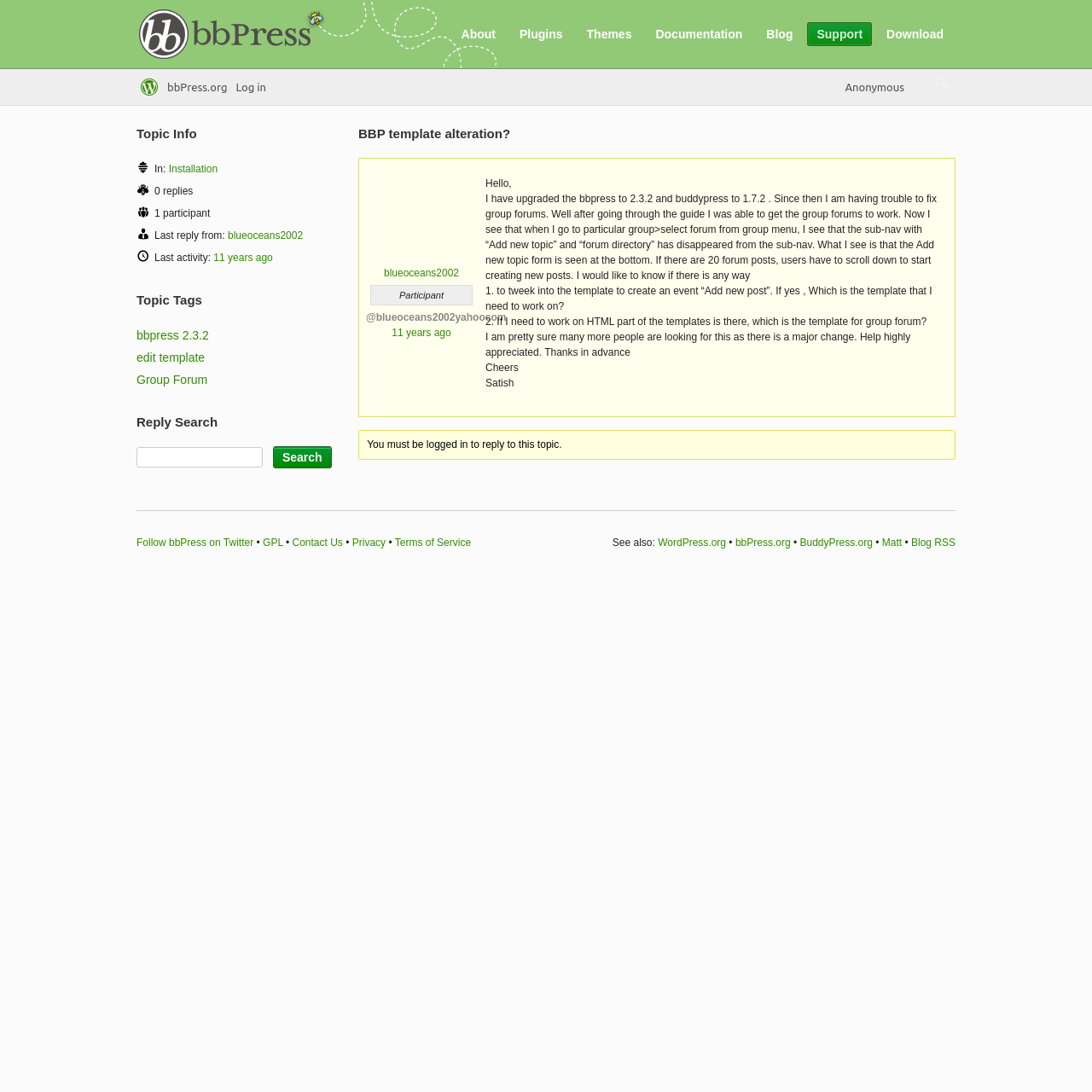Please provide the bounding box coordinates for the element that needs to be clicked to perform the following instruction: "Reply to this topic". The coordinates should be given as four float numbers between 0 and 1, i.e., [left, top, right, bottom].

[0.336, 0.402, 0.515, 0.412]